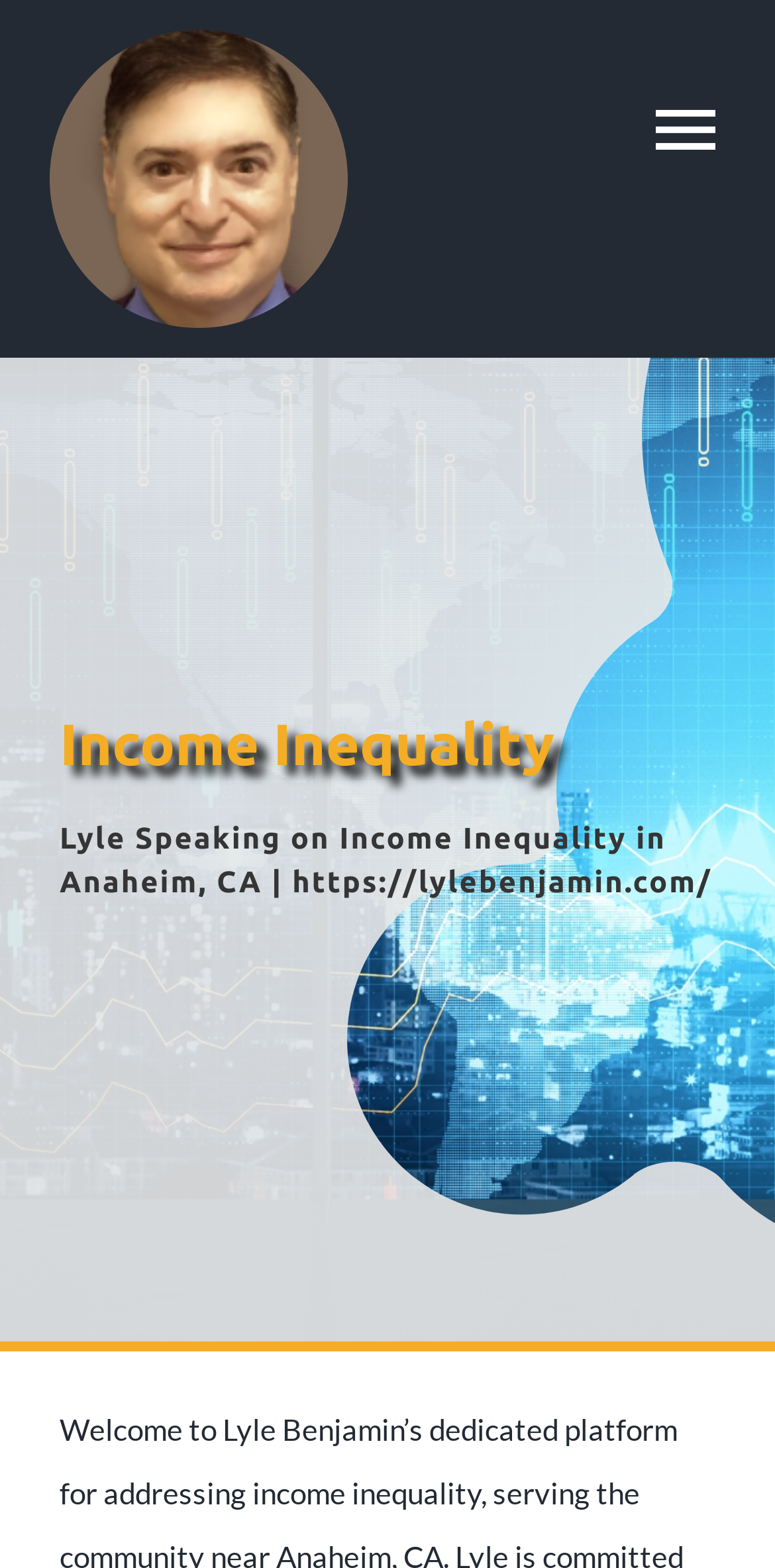Is the navigation menu expanded?
Based on the visual, give a brief answer using one word or a short phrase.

No